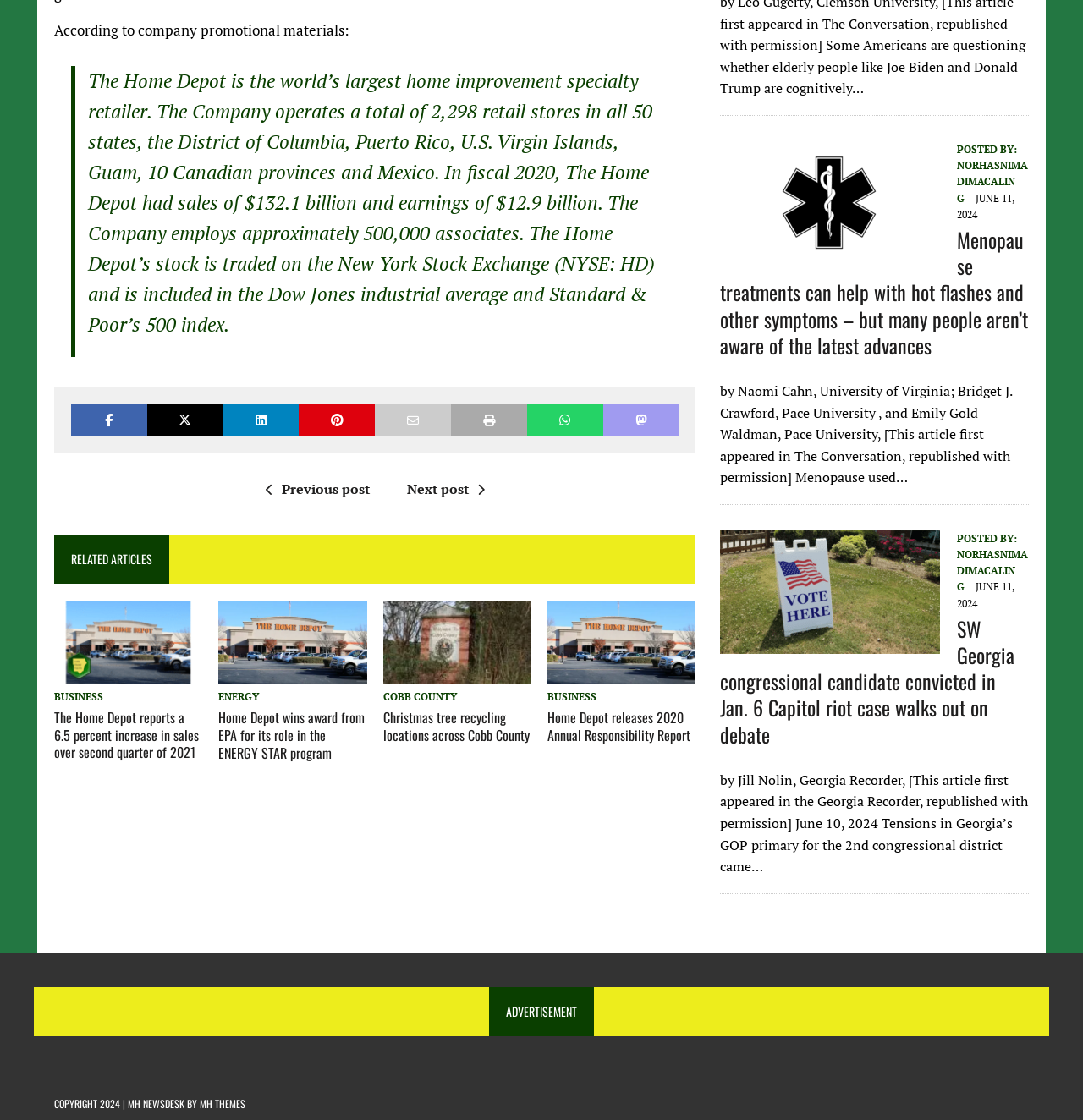What is the title of the first article?
Refer to the image and give a detailed response to the question.

The first article is represented by the element with ID 87, which contains a link element with ID 280 and text 'The Home Depot building behind parking lot', indicating that the title of the first article is 'The Home Depot building behind parking lot'.